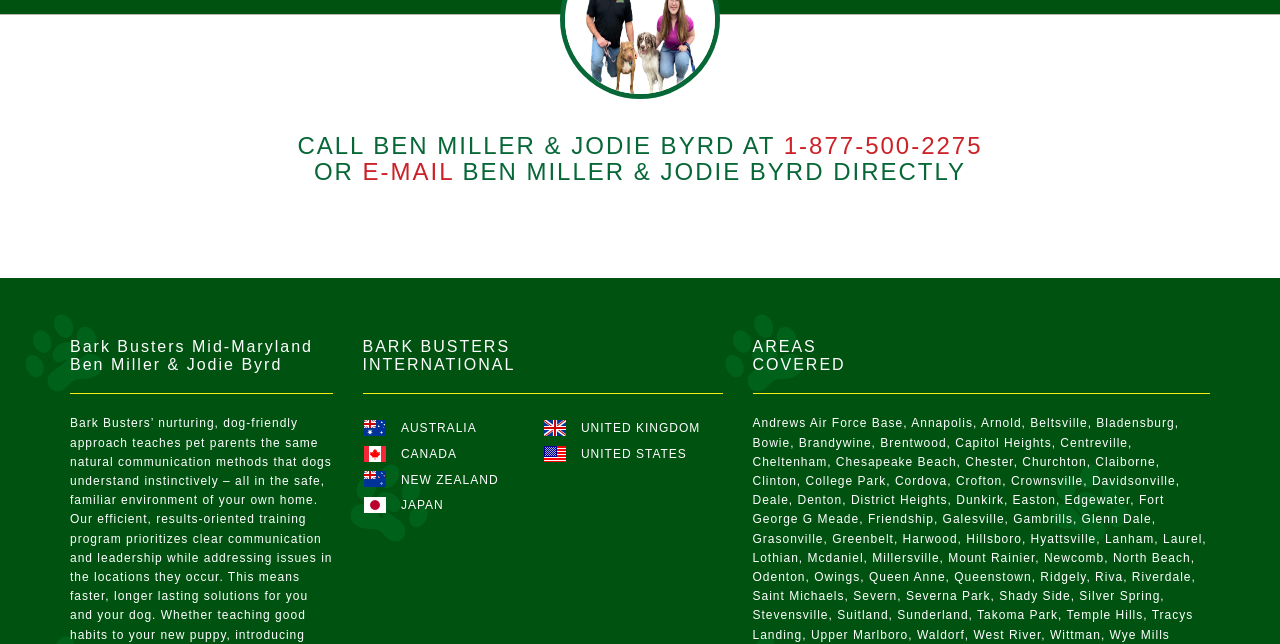Please specify the bounding box coordinates of the element that should be clicked to execute the given instruction: 'View areas covered'. Ensure the coordinates are four float numbers between 0 and 1, expressed as [left, top, right, bottom].

[0.588, 0.505, 0.945, 0.593]